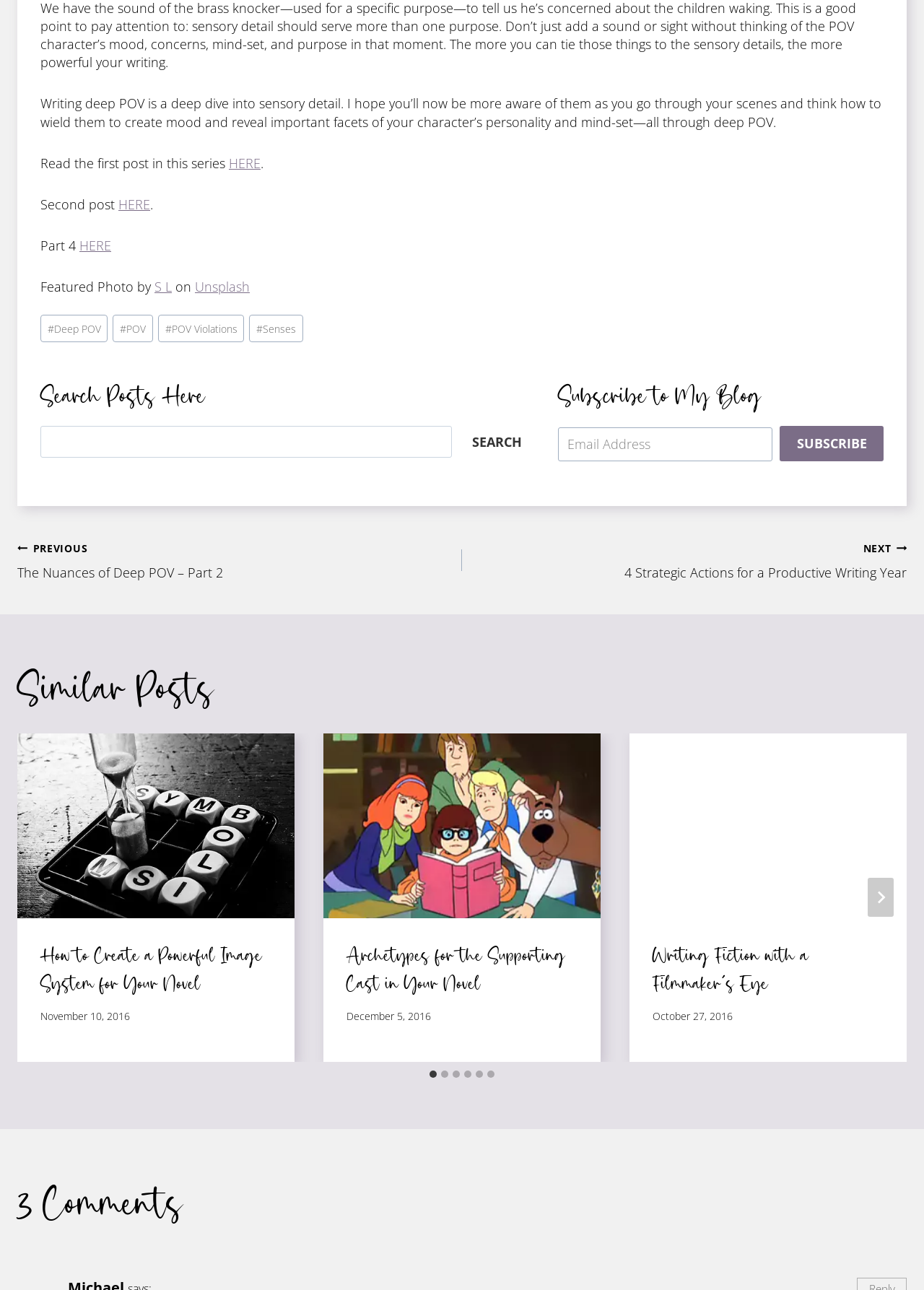Please find and report the bounding box coordinates of the element to click in order to perform the following action: "search for something". The coordinates should be expressed as four float numbers between 0 and 1, in the format [left, top, right, bottom].

None